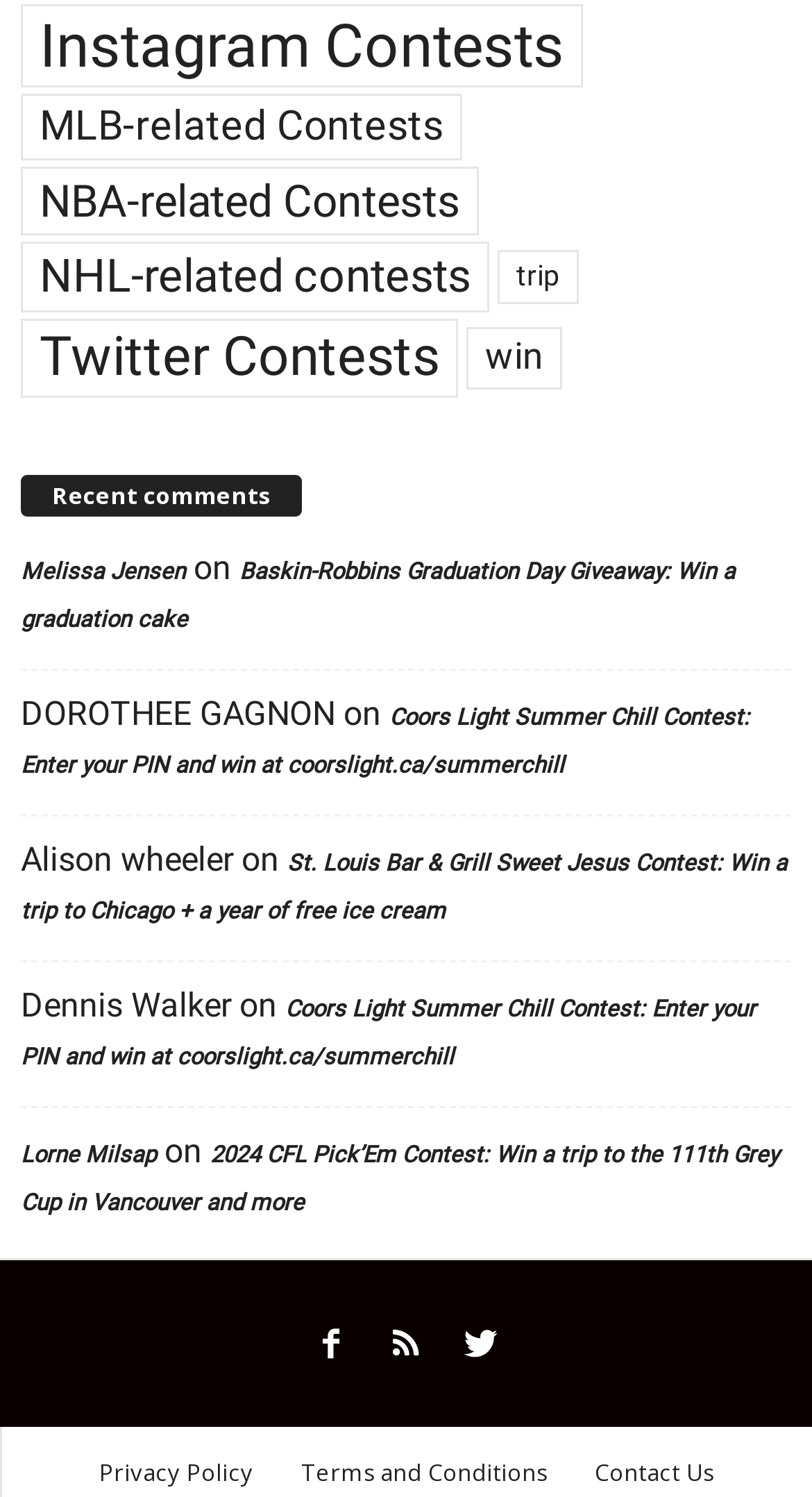How many links are at the bottom of the webpage?
Kindly answer the question with as much detail as you can.

At the bottom of the webpage, there are three links: 'Privacy Policy', 'Terms and Conditions', and 'Contact Us'. These links are likely related to the website's policies and contact information.